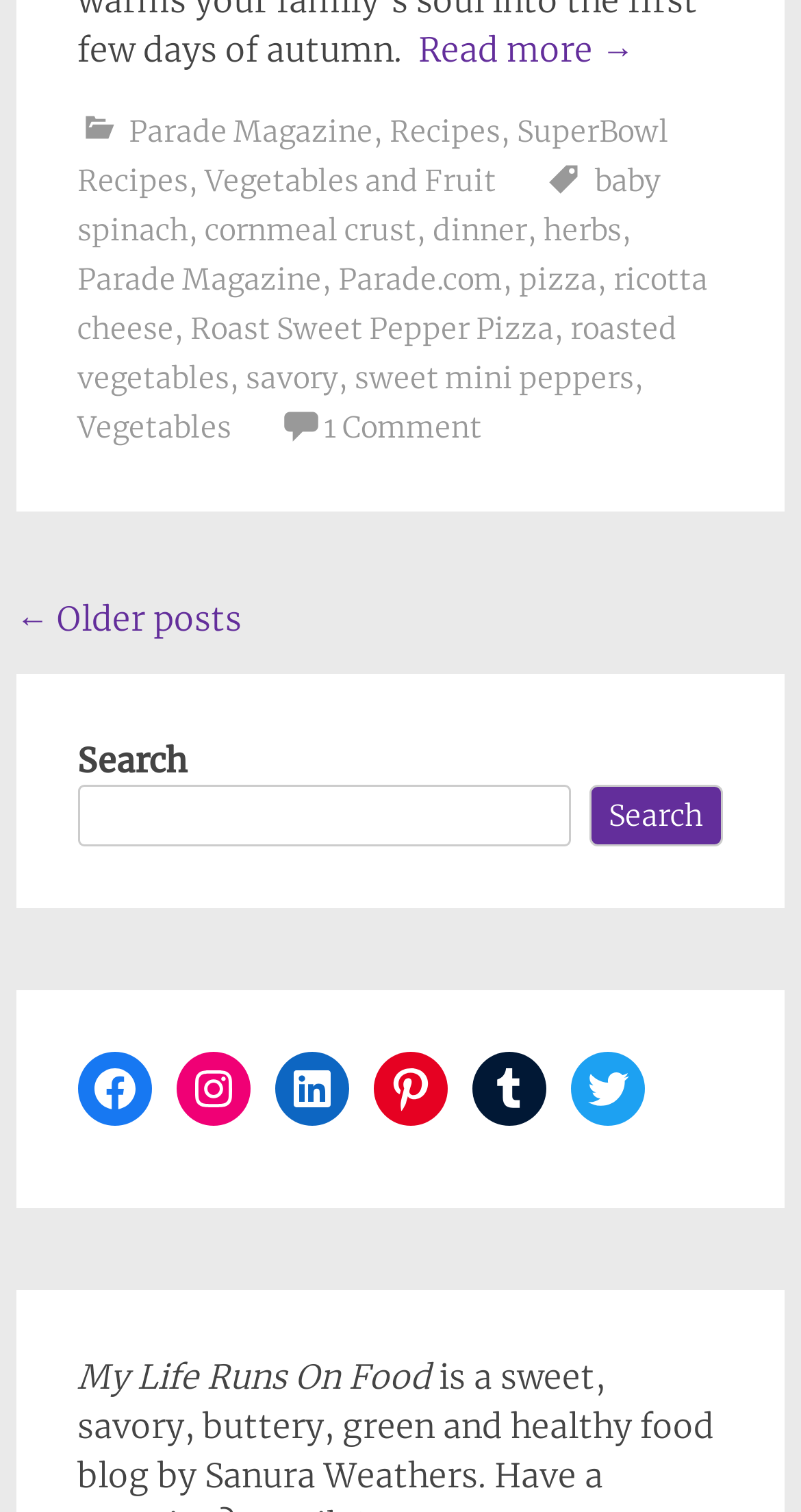Examine the image and give a thorough answer to the following question:
How many links are available in the footer section?

The footer section of the webpage contains several links, including 'Parade Magazine', 'Recipes', 'SuperBowl Recipes', 'Vegetables and Fruit', and others. By counting these links, we can determine that there are 13 links available in the footer section.